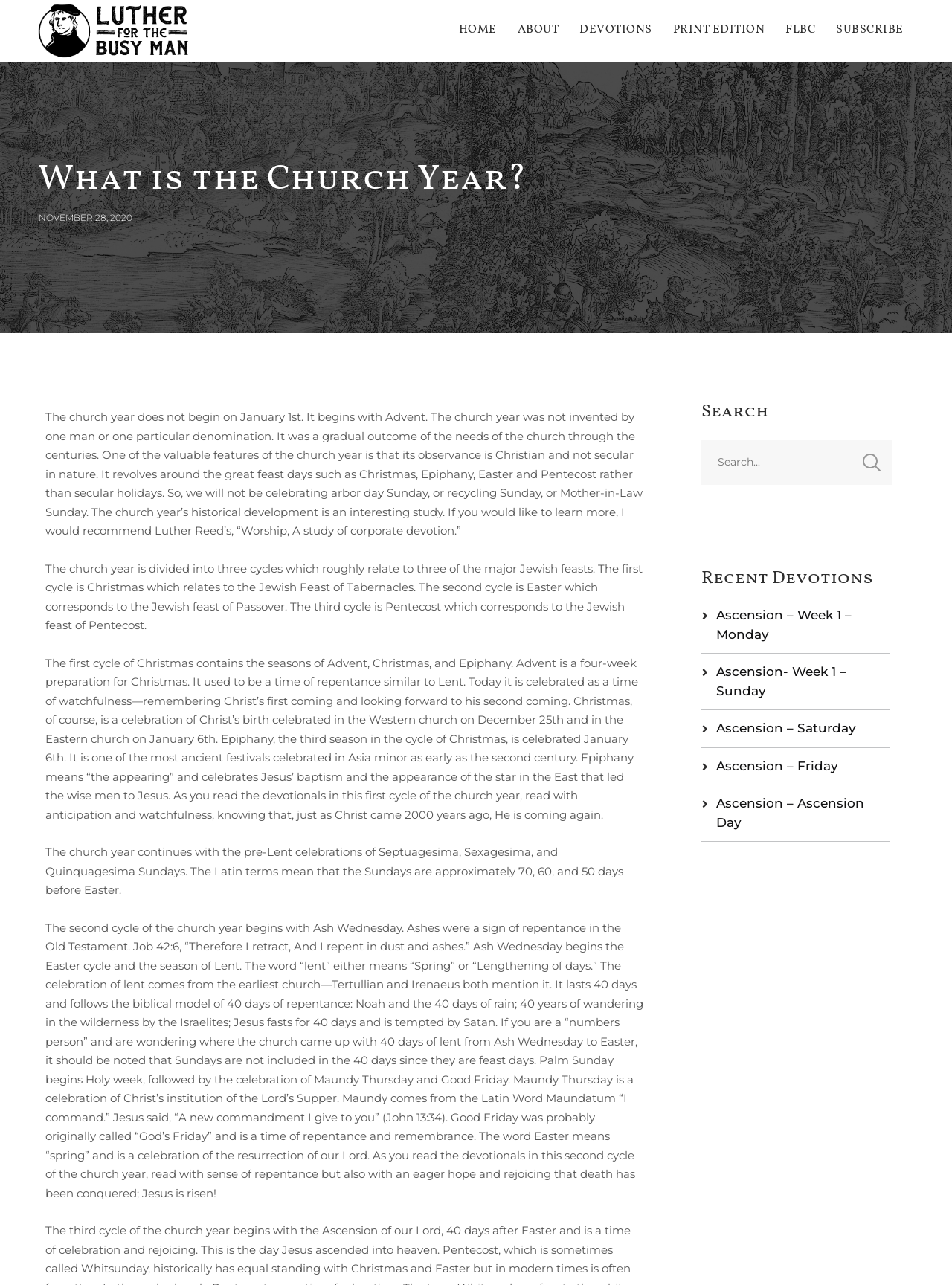Indicate the bounding box coordinates of the element that needs to be clicked to satisfy the following instruction: "Search for something". The coordinates should be four float numbers between 0 and 1, i.e., [left, top, right, bottom].

None